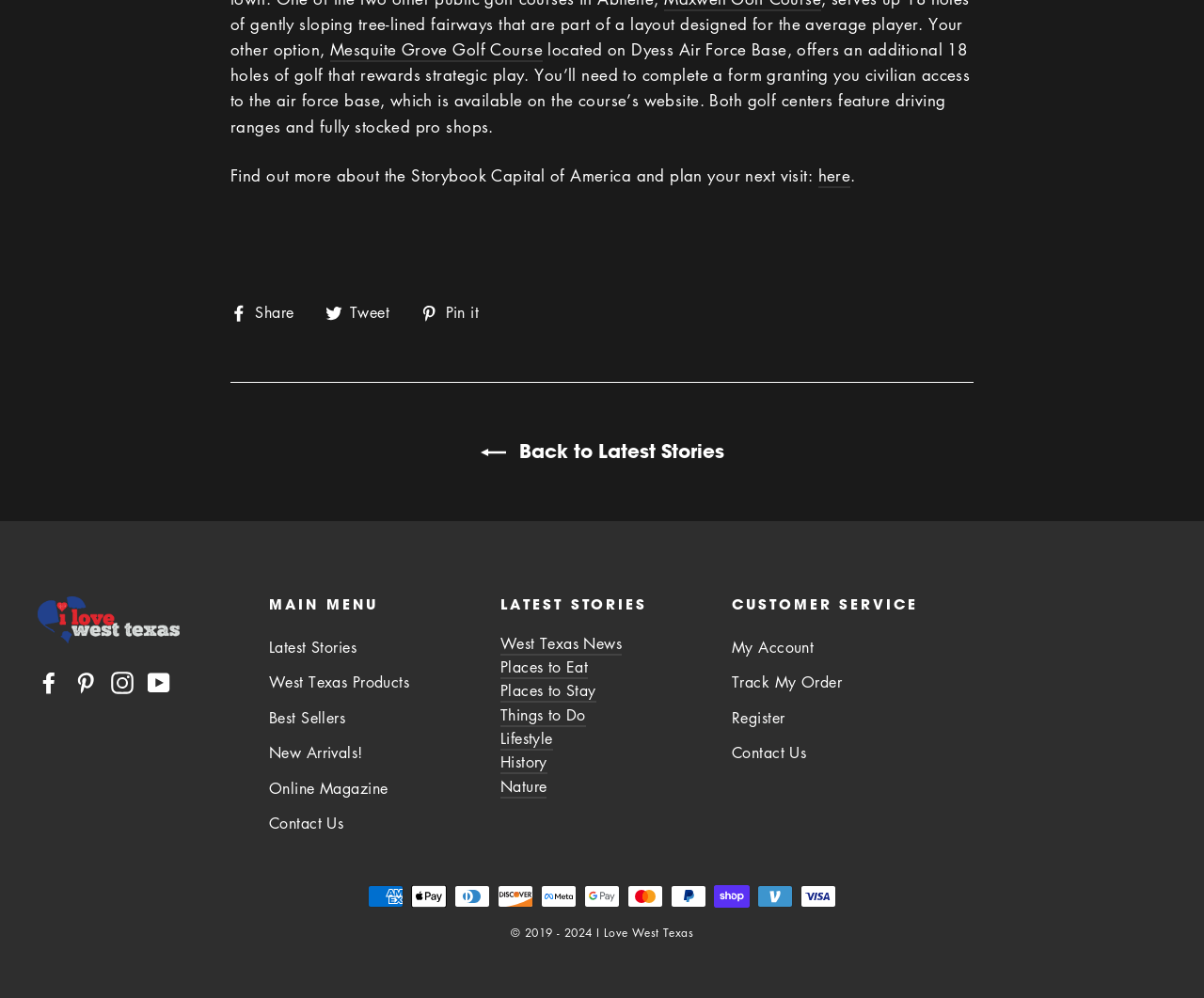Answer the question using only a single word or phrase: 
What is the name of the city mentioned?

Storybook Capital of America